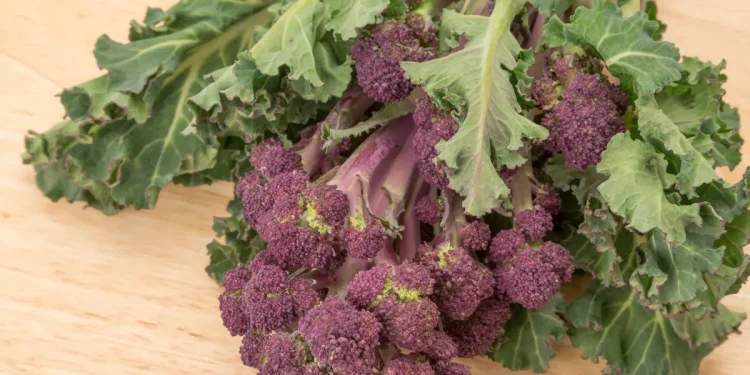Create an elaborate description of the image, covering every aspect.

This image showcases vibrant purple broccoli, a variety known for its striking appearance and nutritional benefits. The florets exhibit a rich purplish hue, nestled among lush green leaves that frame the bunch. This coloration can be a result of environmental factors or soil conditions, highlighting the plant's response to its surroundings. In the context of garden care, the image serves as a visual representation pertinent to discussions on why broccoli leaves may turn purple, a topic explored in an article titled "Why are Broccoli Leaves Turning Purple? Causes and How to Fix It." This article emphasizes the significance of soil pH levels and nutrient availability, making it essential for gardeners aiming to cultivate healthy broccoli plants.